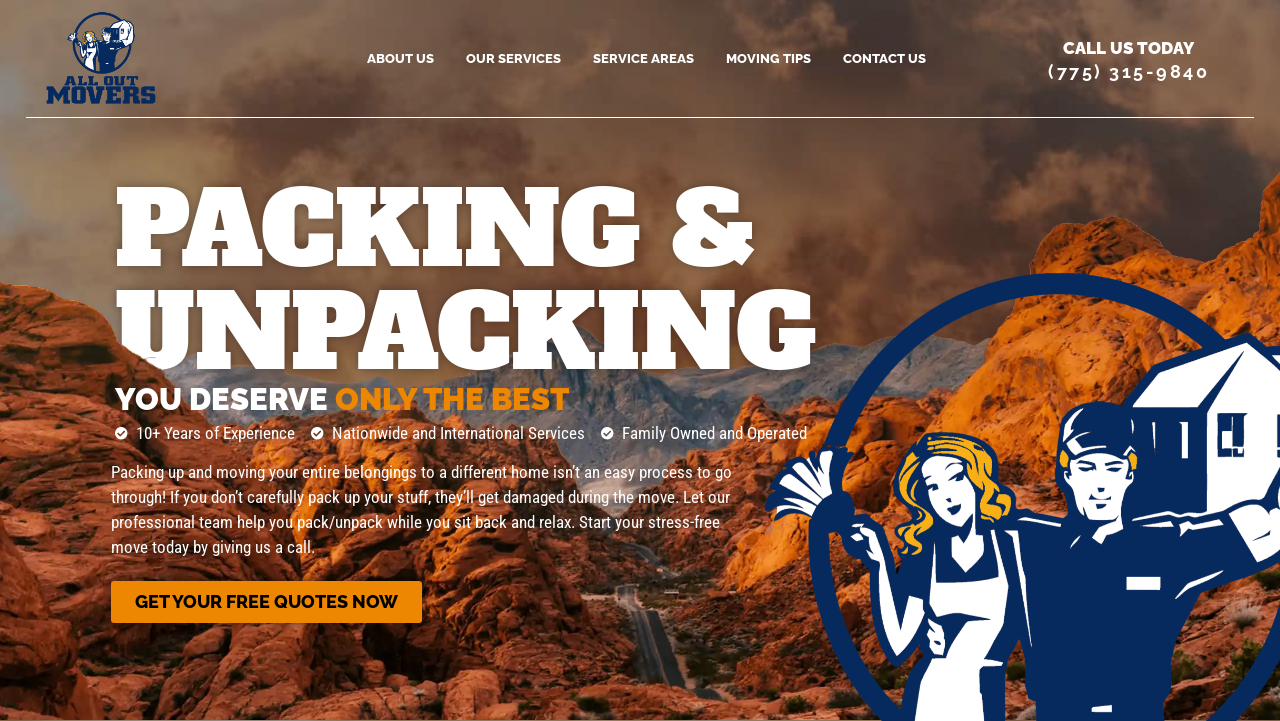What is the company's contact number?
Refer to the screenshot and answer in one word or phrase.

(775) 315-9840